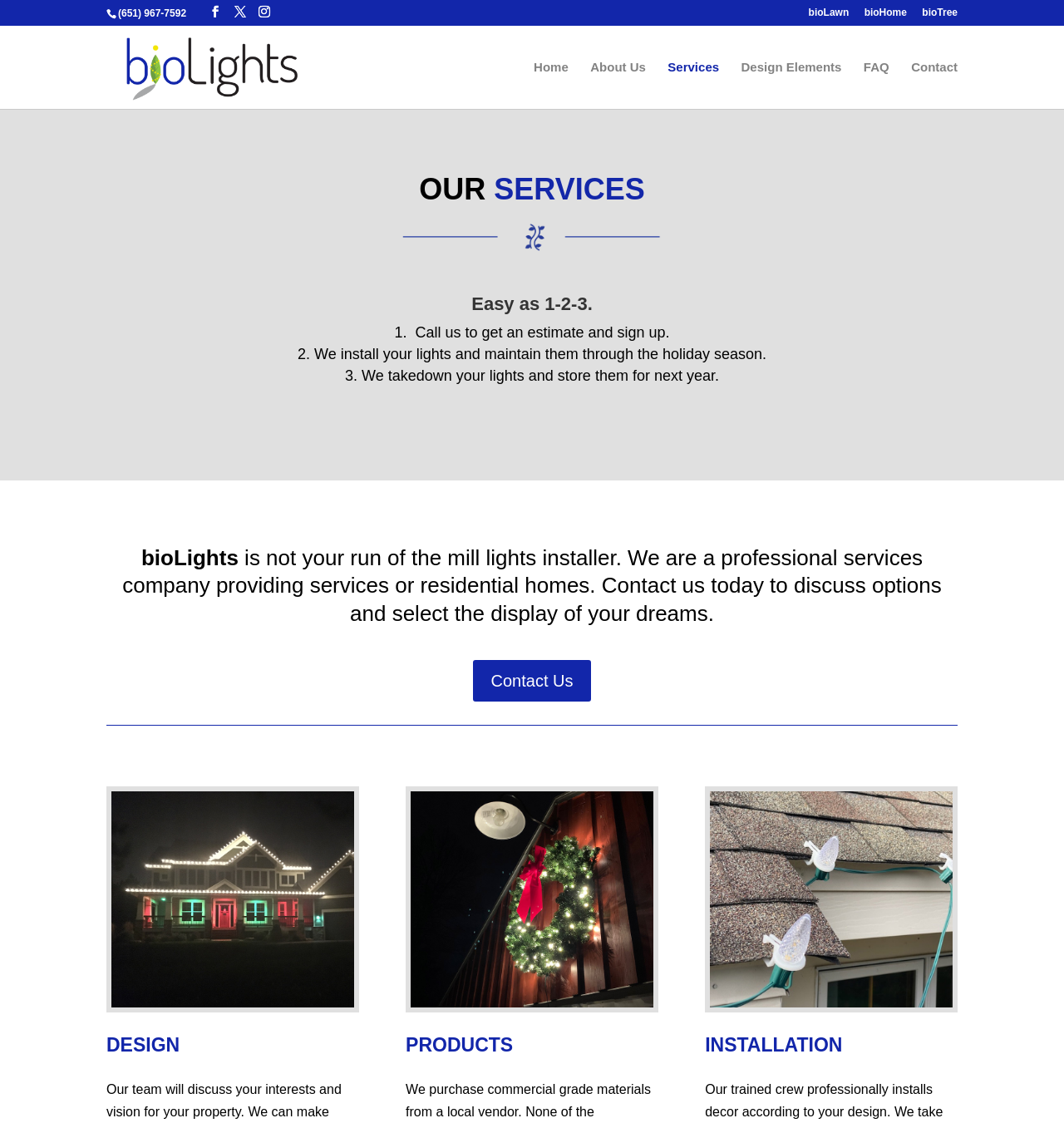Extract the bounding box coordinates for the described element: "Home". The coordinates should be represented as four float numbers between 0 and 1: [left, top, right, bottom].

[0.502, 0.055, 0.534, 0.097]